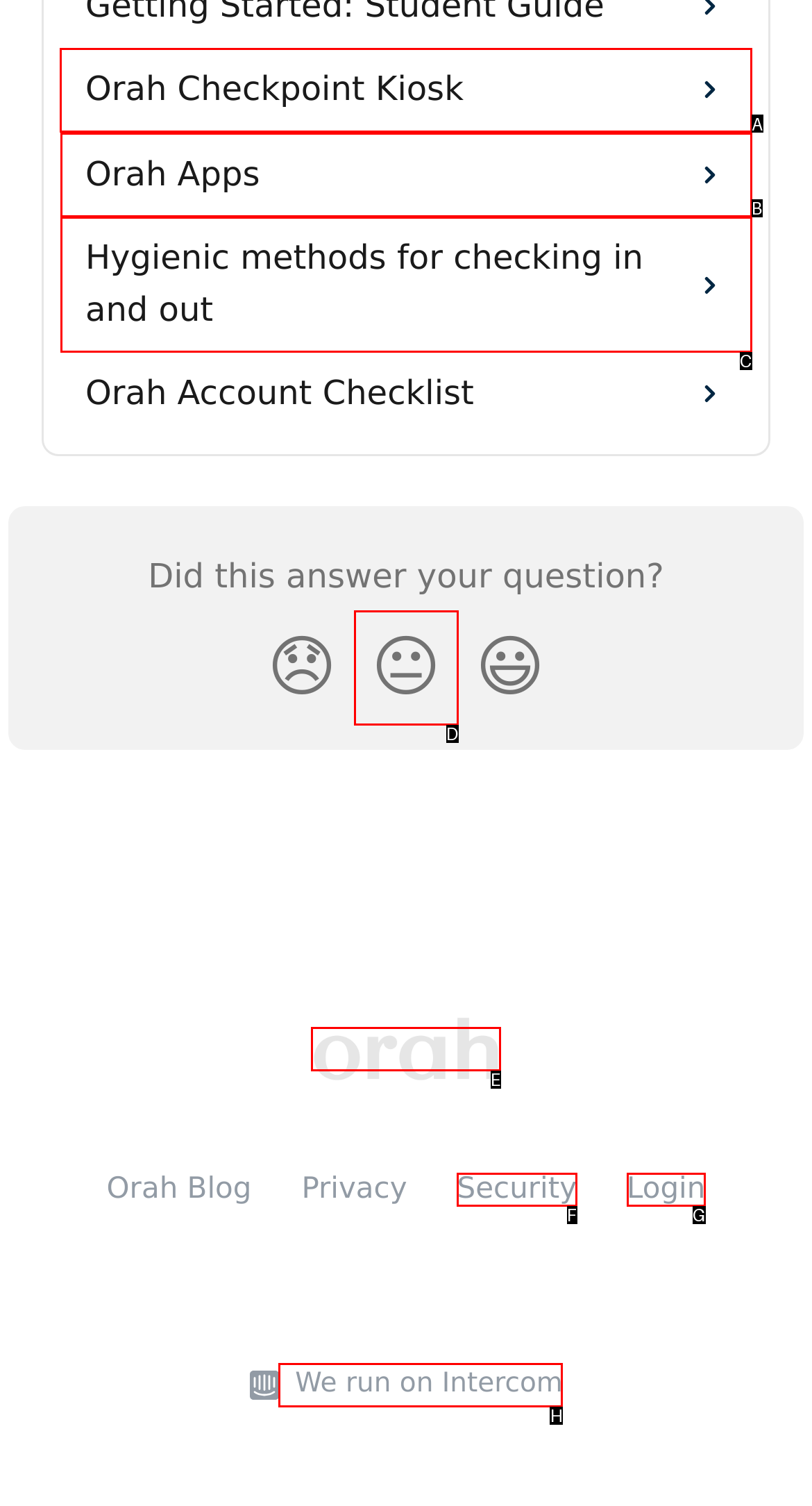Determine which HTML element I should select to execute the task: Click on Orah Checkpoint Kiosk
Reply with the corresponding option's letter from the given choices directly.

A